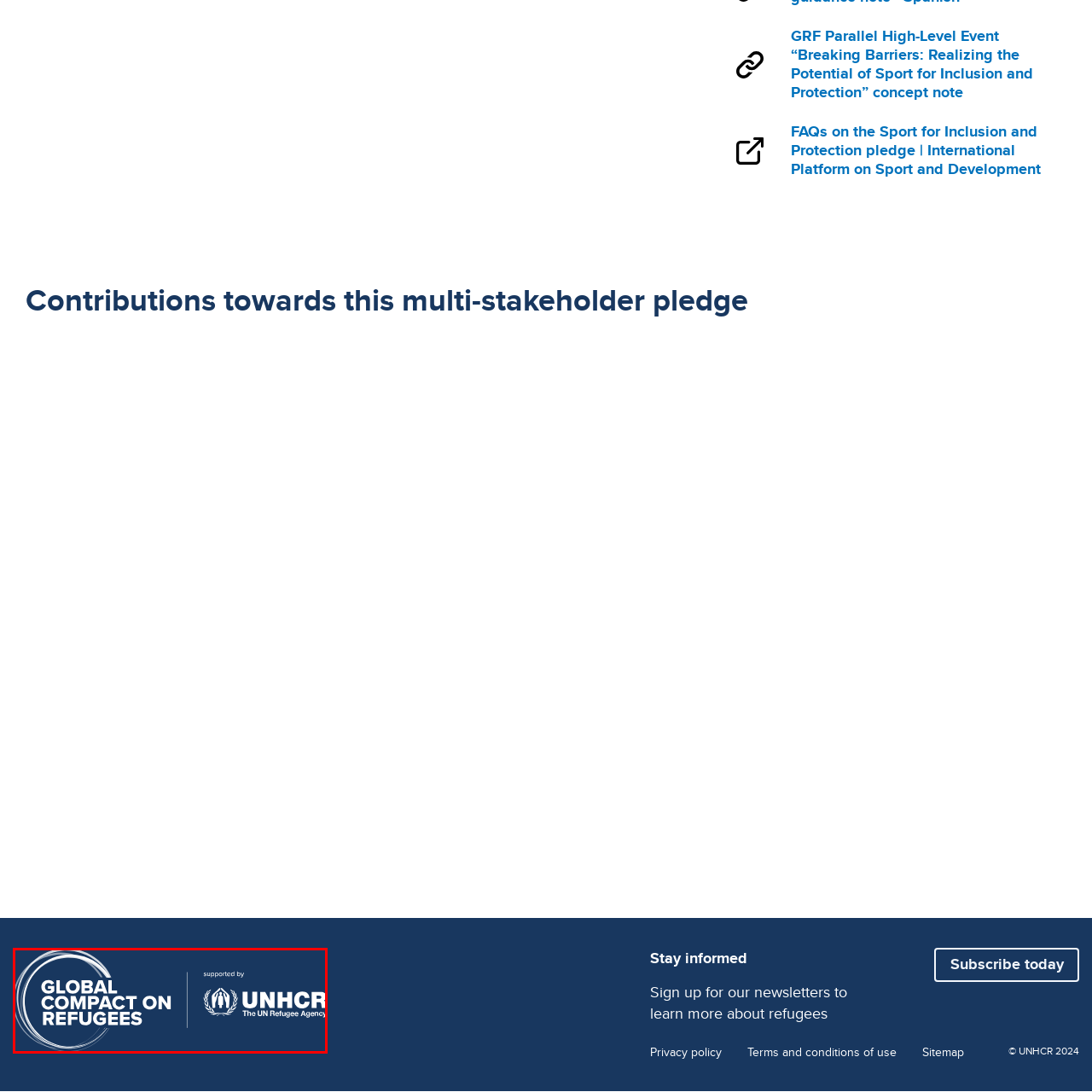Identify the subject within the red bounding box and respond to the following question in a single word or phrase:
What organization supports the Global Compact on Refugees?

UNHCR